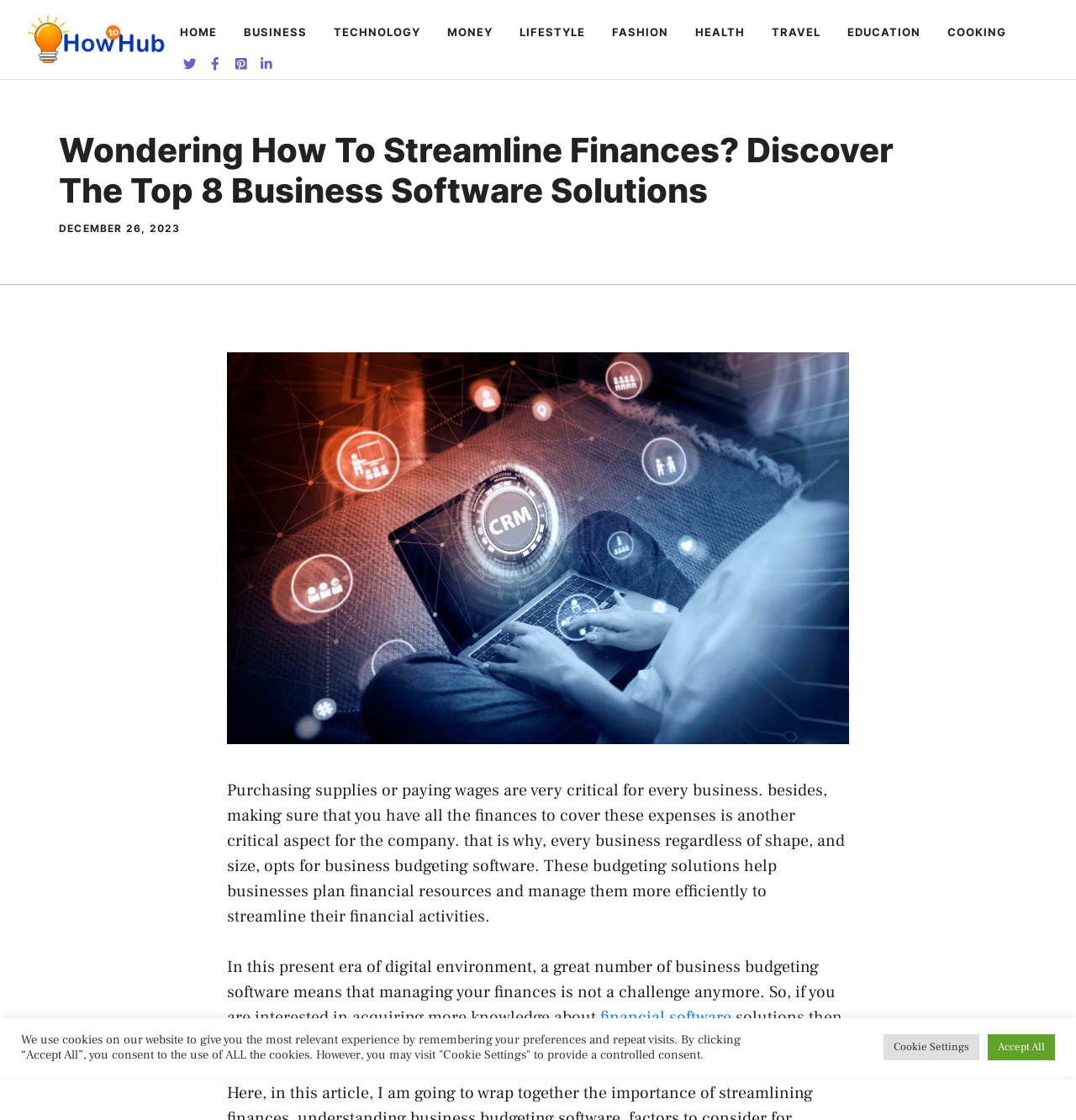Respond to the question below with a single word or phrase:
What is the purpose of business budgeting software?

To plan financial resources